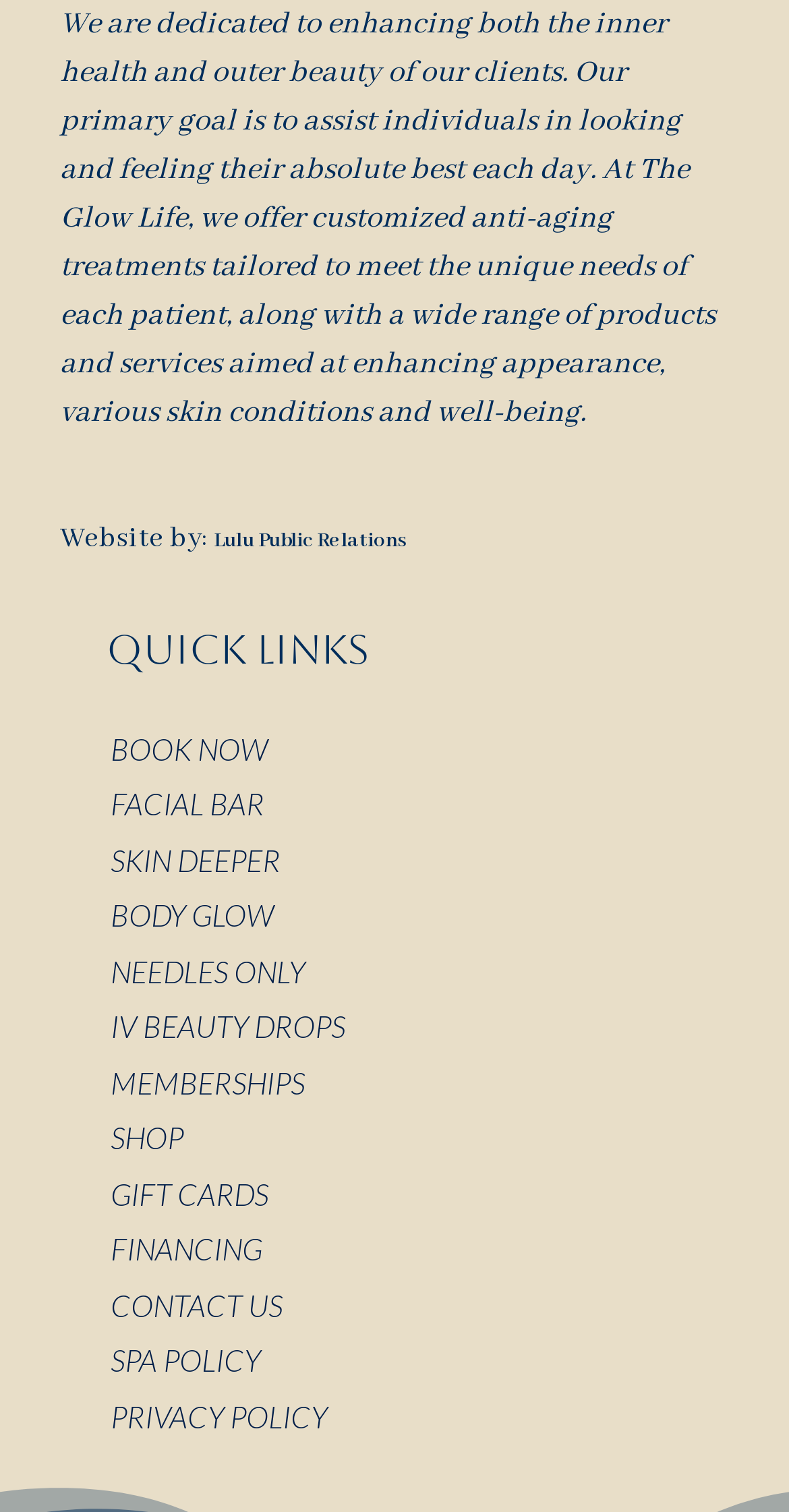Identify the bounding box for the UI element specified in this description: "Frameless Shower Door". The coordinates must be four float numbers between 0 and 1, formatted as [left, top, right, bottom].

None